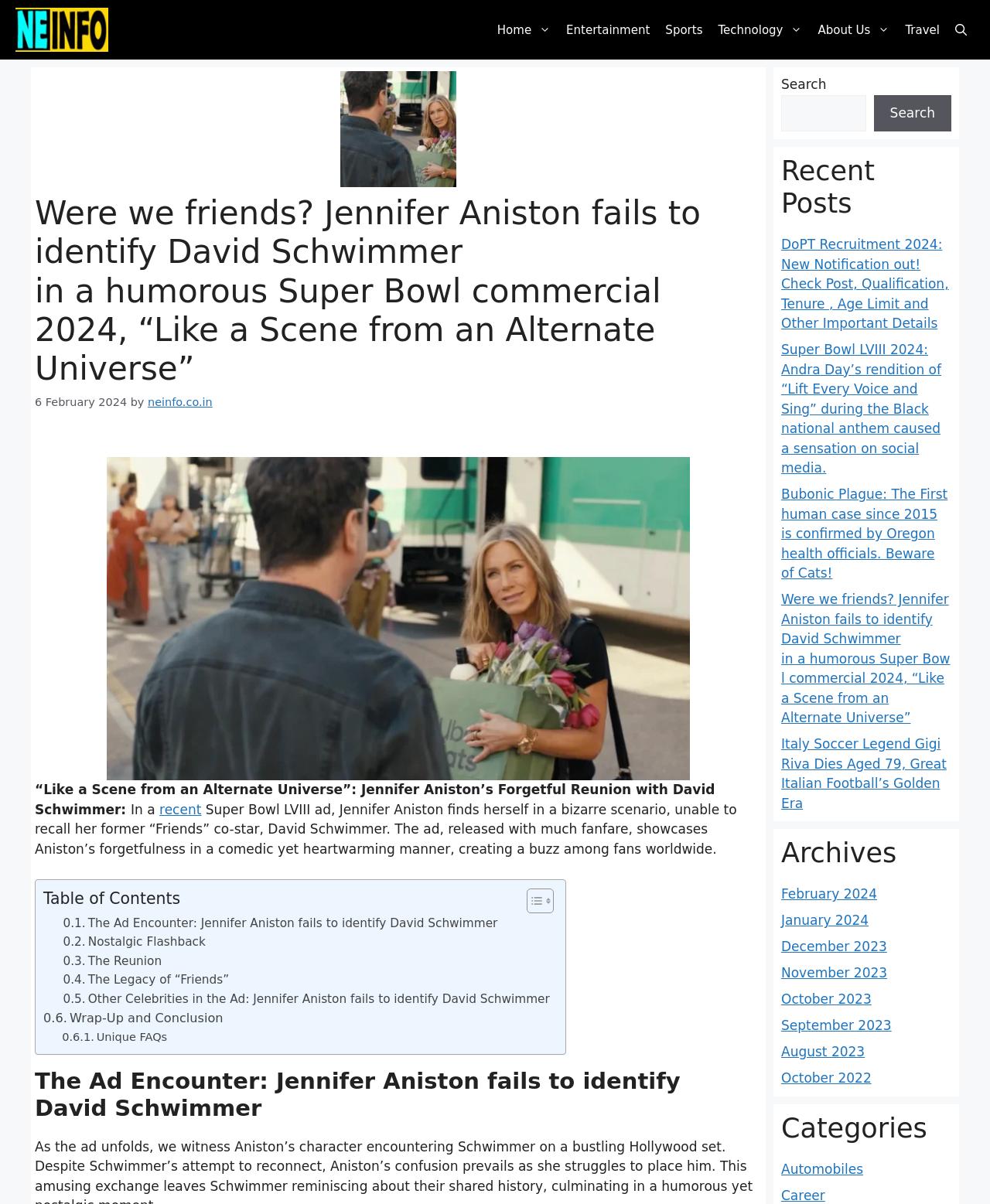Please find the bounding box coordinates of the element's region to be clicked to carry out this instruction: "Read the latest post about Tanzania".

None